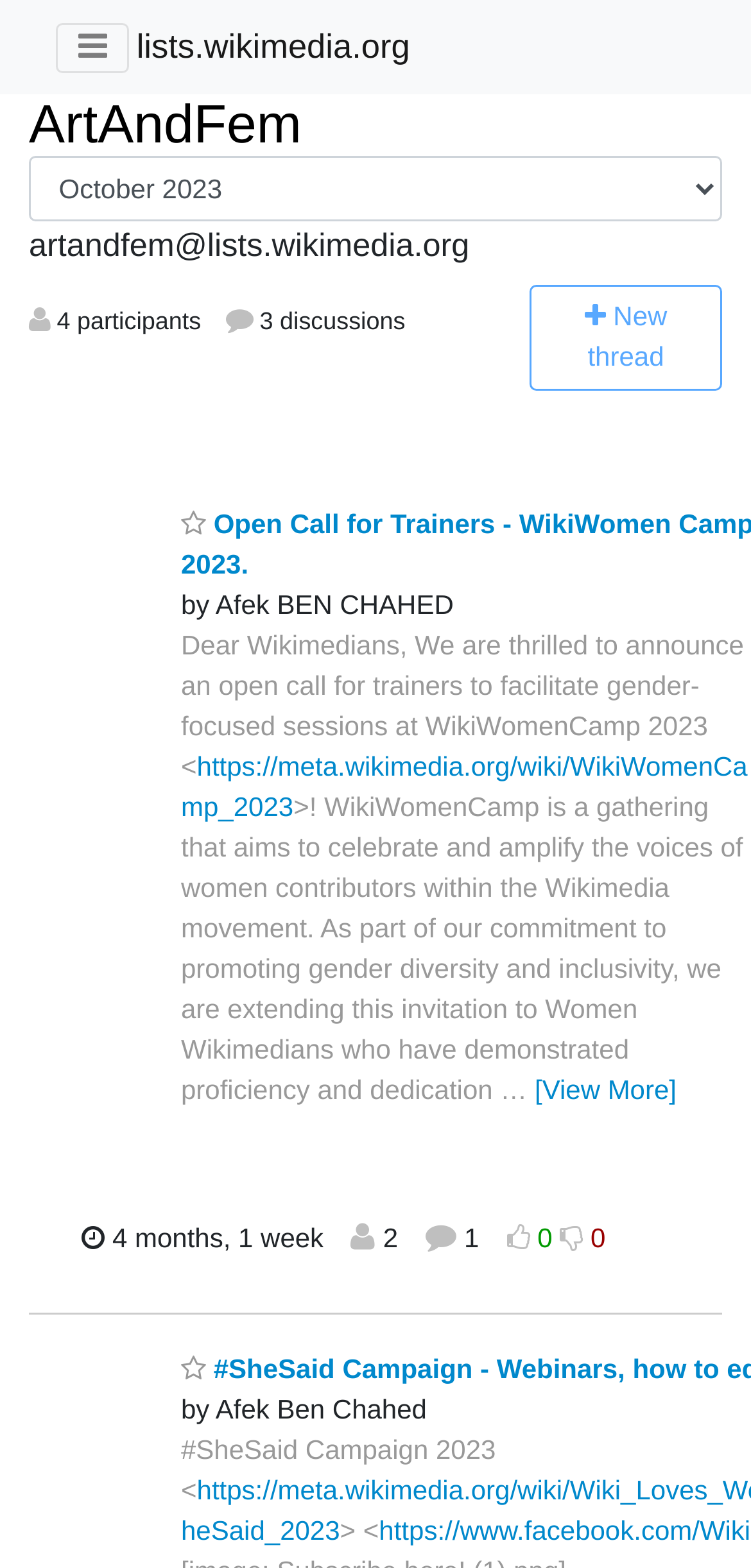Provide a single word or phrase to answer the given question: 
How many participants are in the mailing list?

4